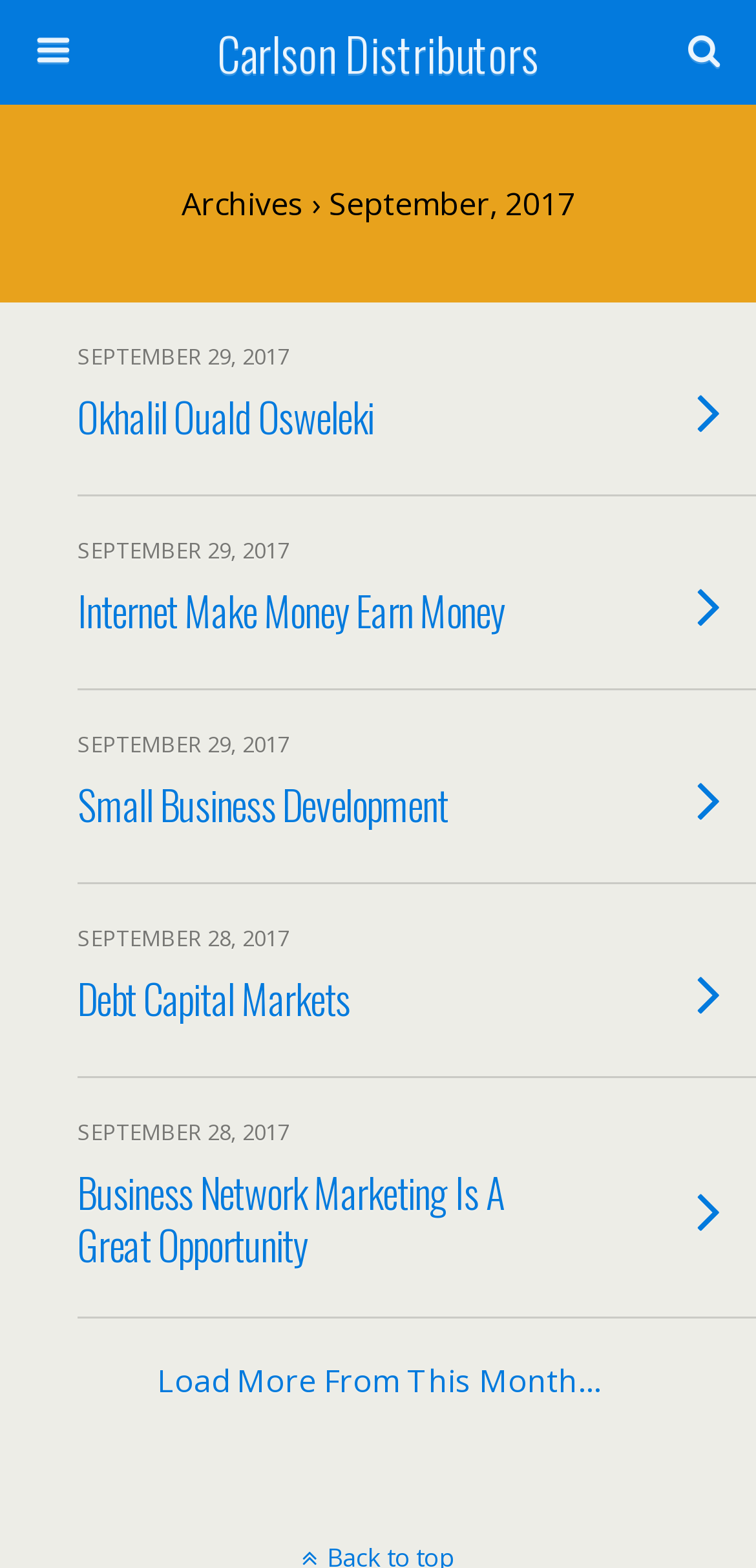Determine the bounding box coordinates for the HTML element mentioned in the following description: "Toggle navigation". The coordinates should be a list of four floats ranging from 0 to 1, represented as [left, top, right, bottom].

None